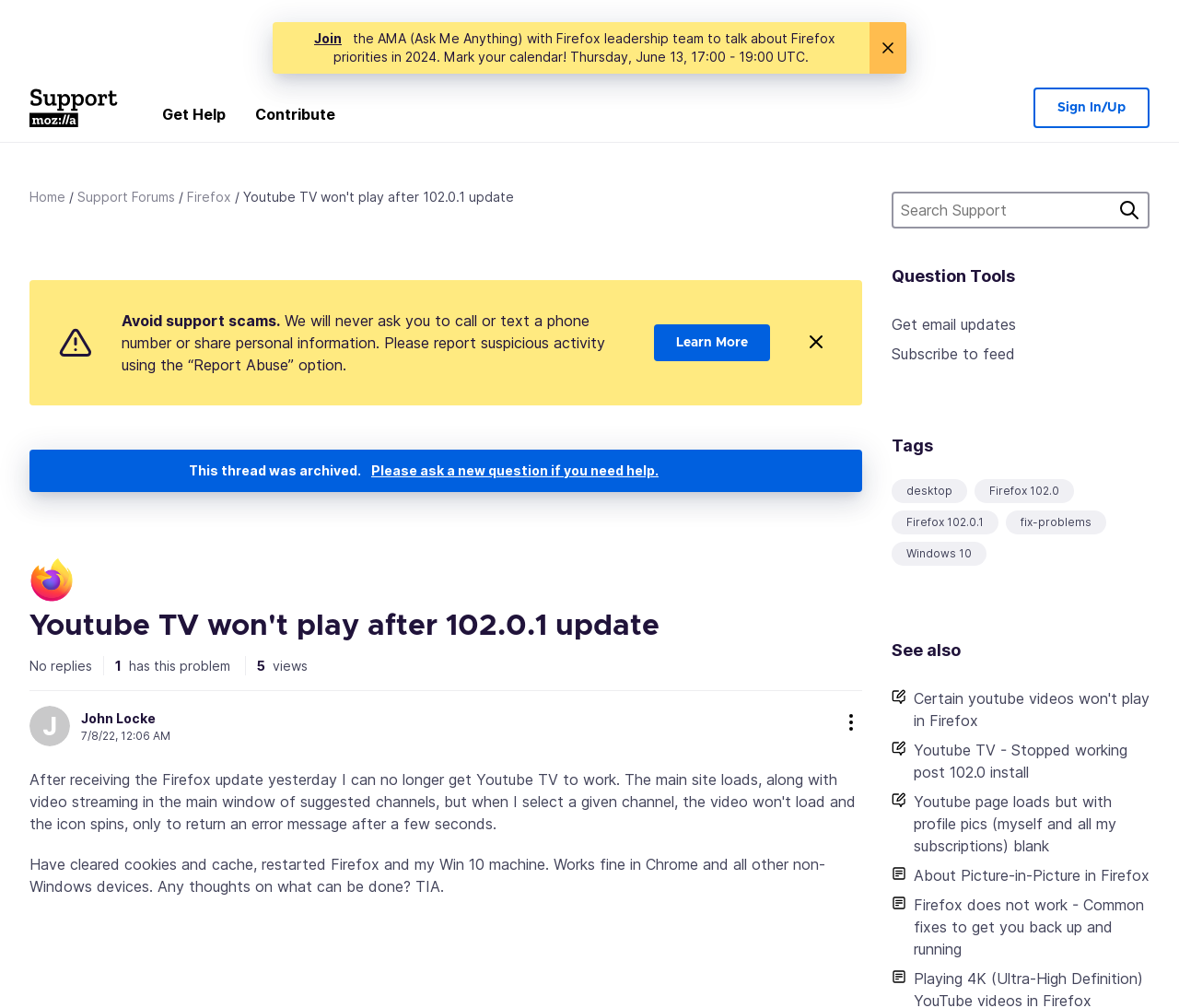Select the bounding box coordinates of the element I need to click to carry out the following instruction: "Search for support".

[0.756, 0.19, 0.975, 0.227]